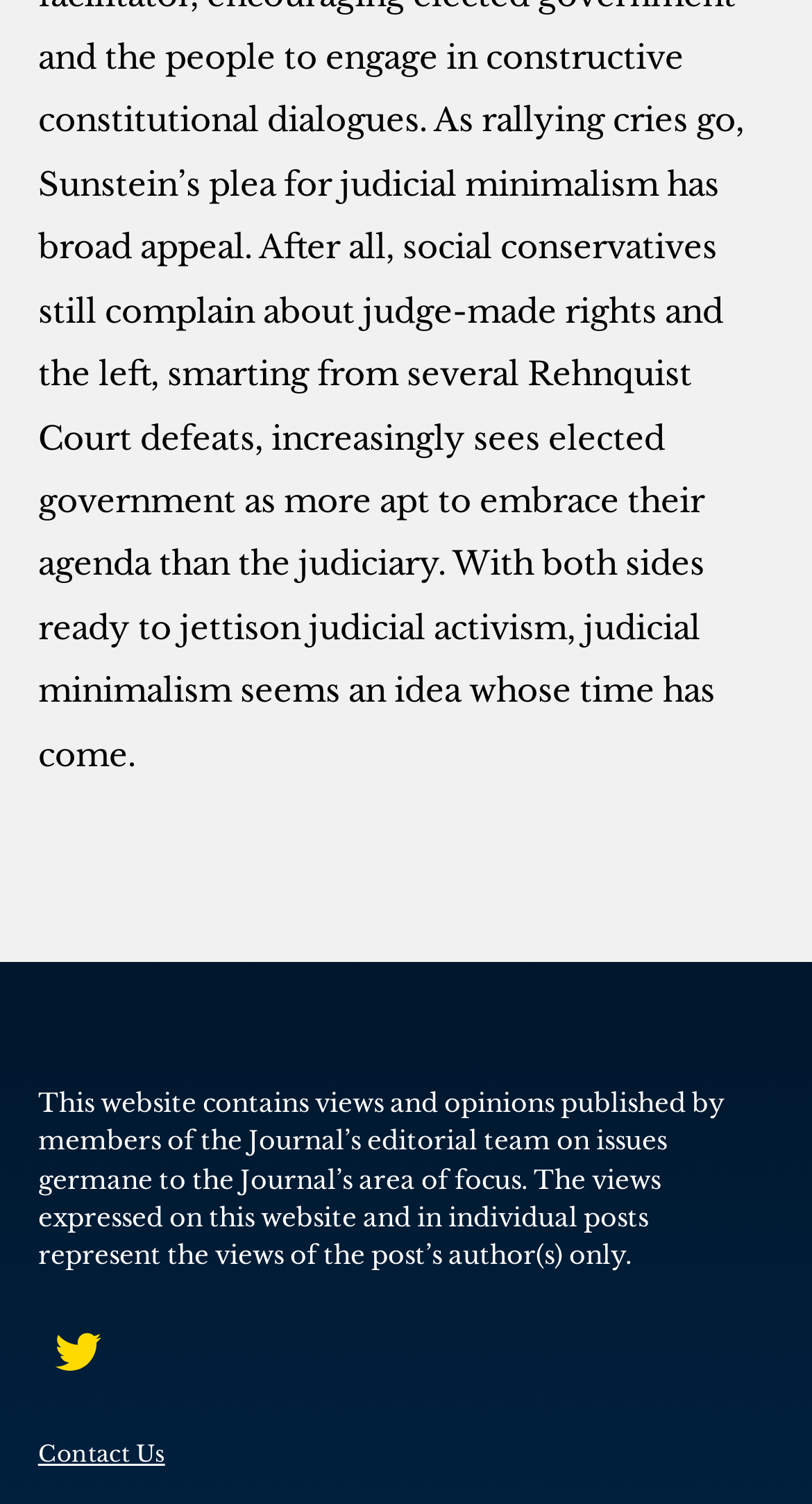What is the topic of the views and opinions published on this website?
Analyze the image and provide a thorough answer to the question.

According to the static text at the top of the webpage, the views and opinions published on this website are related to the Journal's area of focus, but the specific topic is not specified.